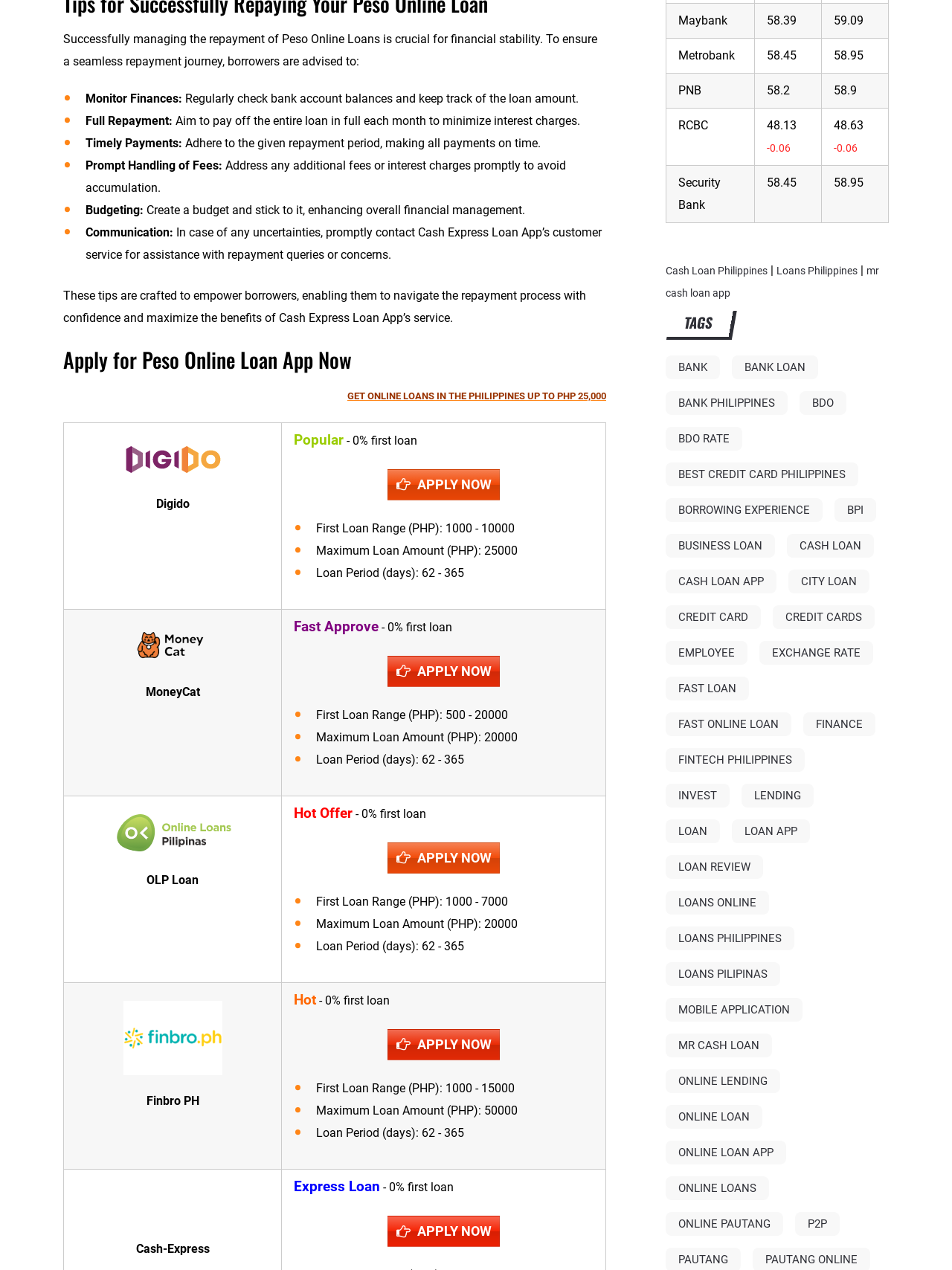Specify the bounding box coordinates for the region that must be clicked to perform the given instruction: "Get online loans in the Philippines up to PHP 25,000".

[0.365, 0.307, 0.637, 0.316]